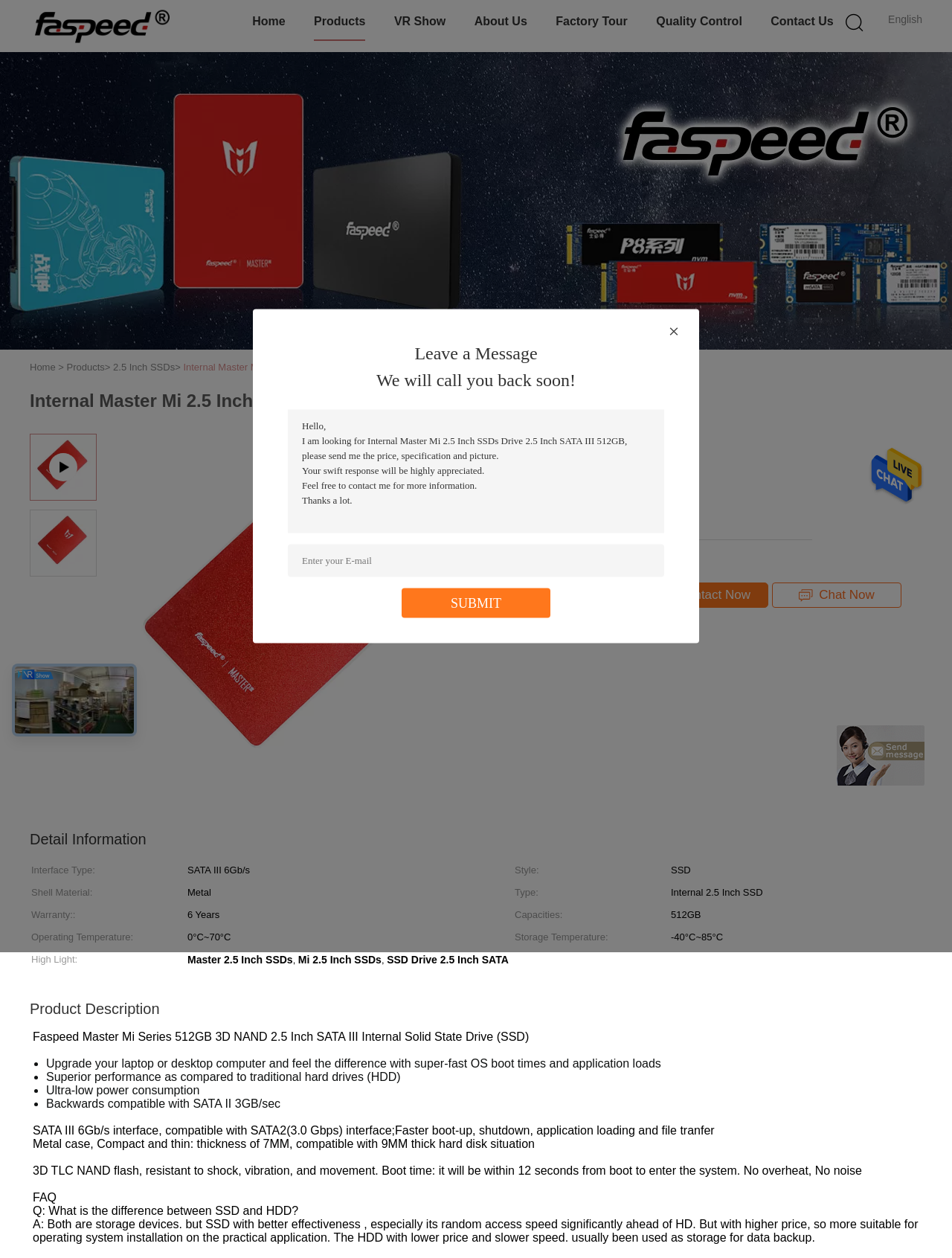Please analyze the image and provide a thorough answer to the question:
What is the product name?

I found the product name by looking at the heading element with the text 'Internal Master Mi 2.5 Inch SSDs Drive 2.5 Inch SATA III 512GB' which is located at the top of the webpage.